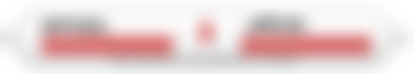Create a detailed narrative of what is happening in the image.

The image depicts a product related to explosives, specifically focusing on "Optigel," a non-cap sensitive emulsion explosive. This type of explosive is designed for large diameter holes, particularly in dry or damp conditions, making it suitable for applications in open cut mining, quarrying, and general blasting operations. Renowned for its low density, Optigel offers advantages such as high column height with minimal explosive charge, reliability, ease of use, and cost-effectiveness. It is engineered to deliver enhanced heave energy, improving fragmentation with reduced vibration, comparable to ANFO in effectiveness.